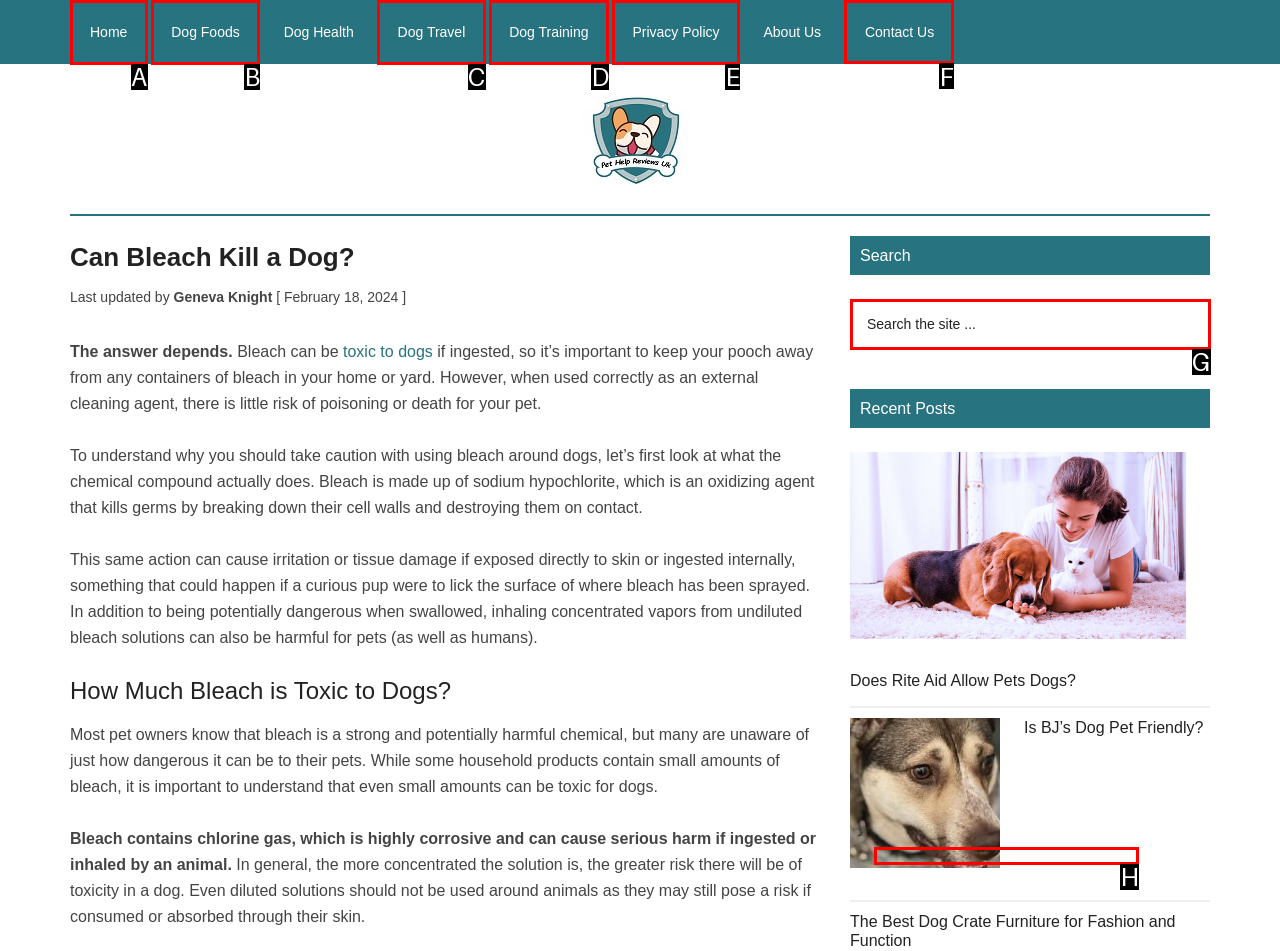Indicate which lettered UI element to click to fulfill the following task: Click the 'Contact Us' link
Provide the letter of the correct option.

F